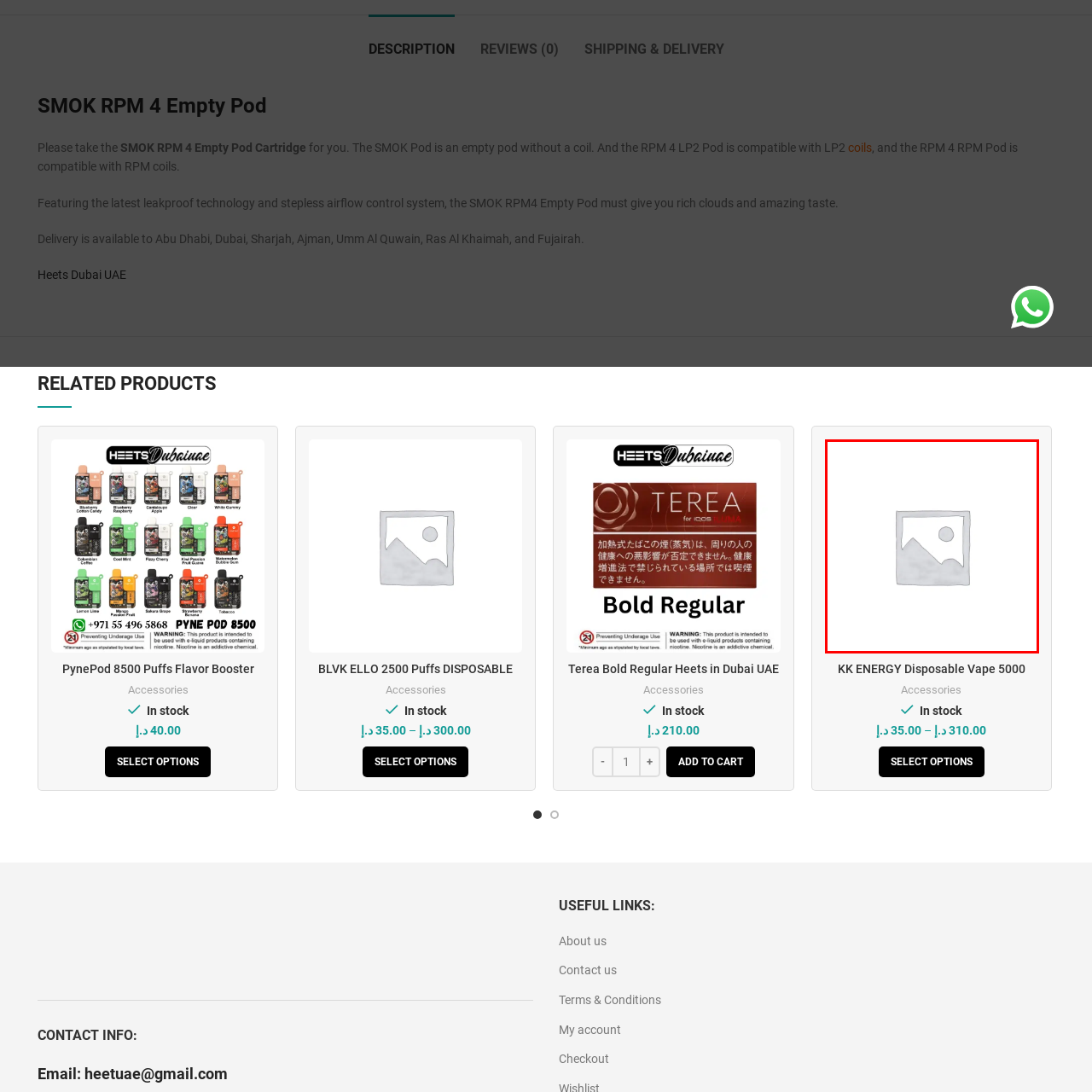Study the image enclosed in red and provide a single-word or short-phrase answer: What type of product is being listed?

Disposable vape